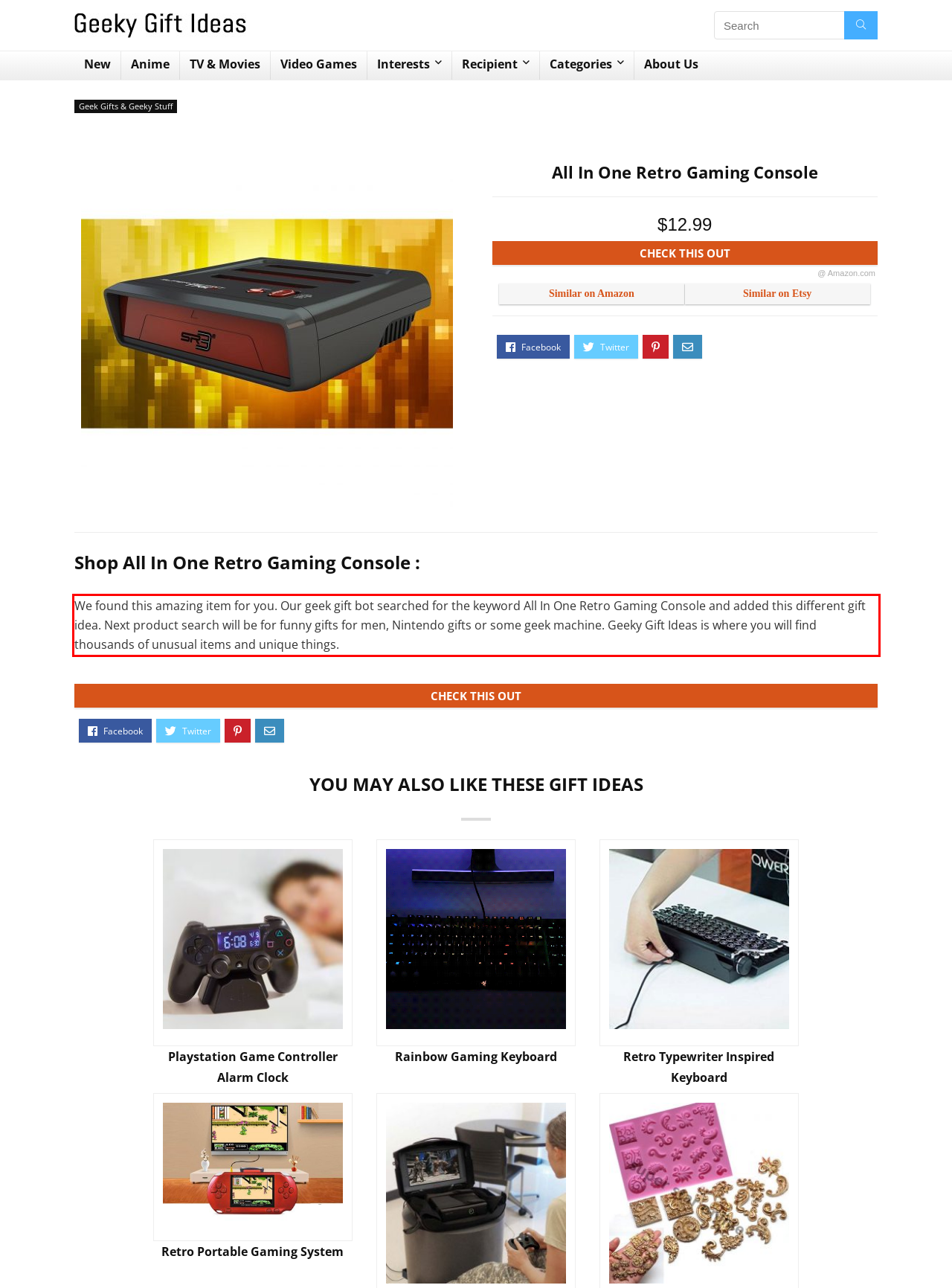You have a screenshot of a webpage with a red bounding box. Use OCR to generate the text contained within this red rectangle.

We found this amazing item for you. Our geek gift bot searched for the keyword All In One Retro Gaming Console and added this different gift idea. Next product search will be for funny gifts for men, Nintendo gifts or some geek machine. Geeky Gift Ideas is where you will find thousands of unusual items and unique things.